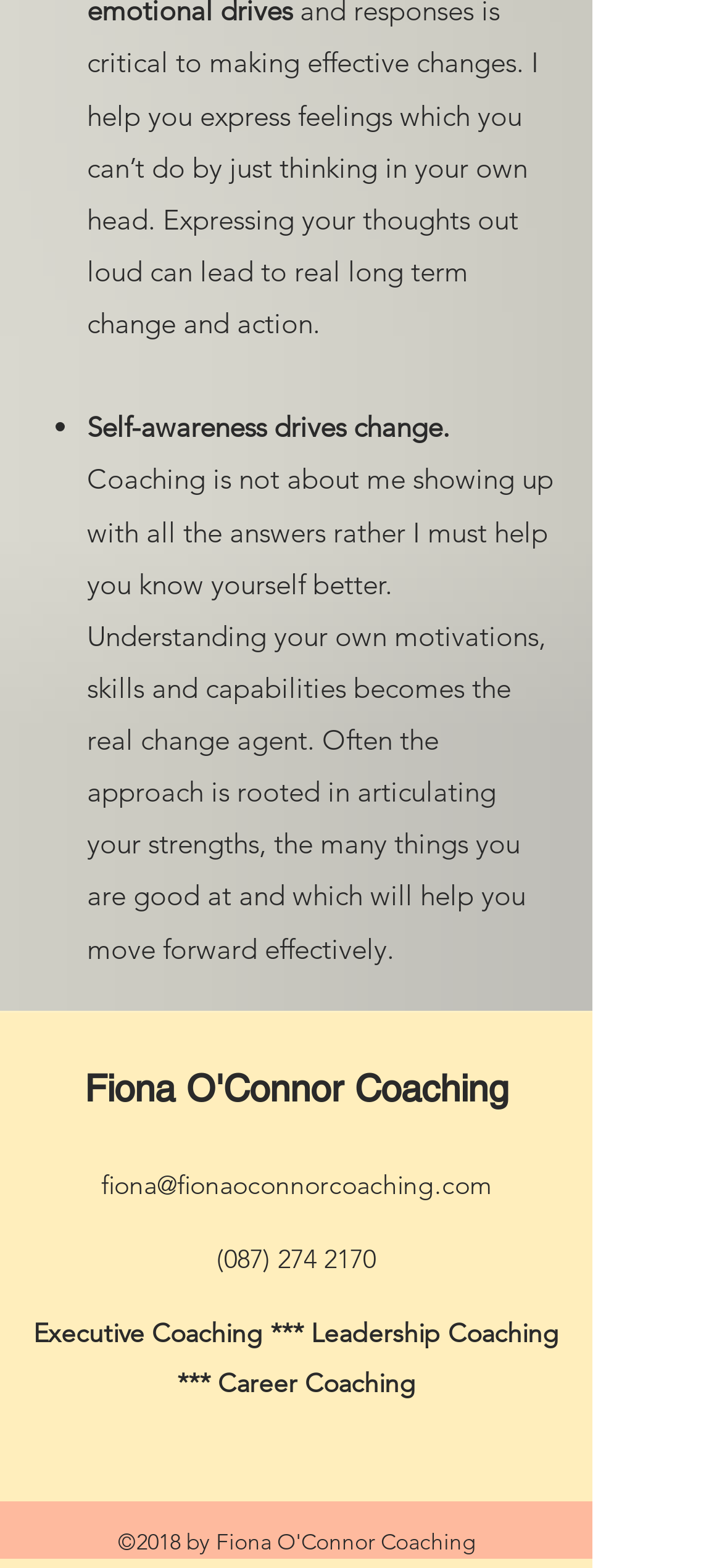Given the description: "aria-label="linkedin"", determine the bounding box coordinates of the UI element. The coordinates should be formatted as four float numbers between 0 and 1, [left, top, right, bottom].

[0.385, 0.923, 0.436, 0.947]